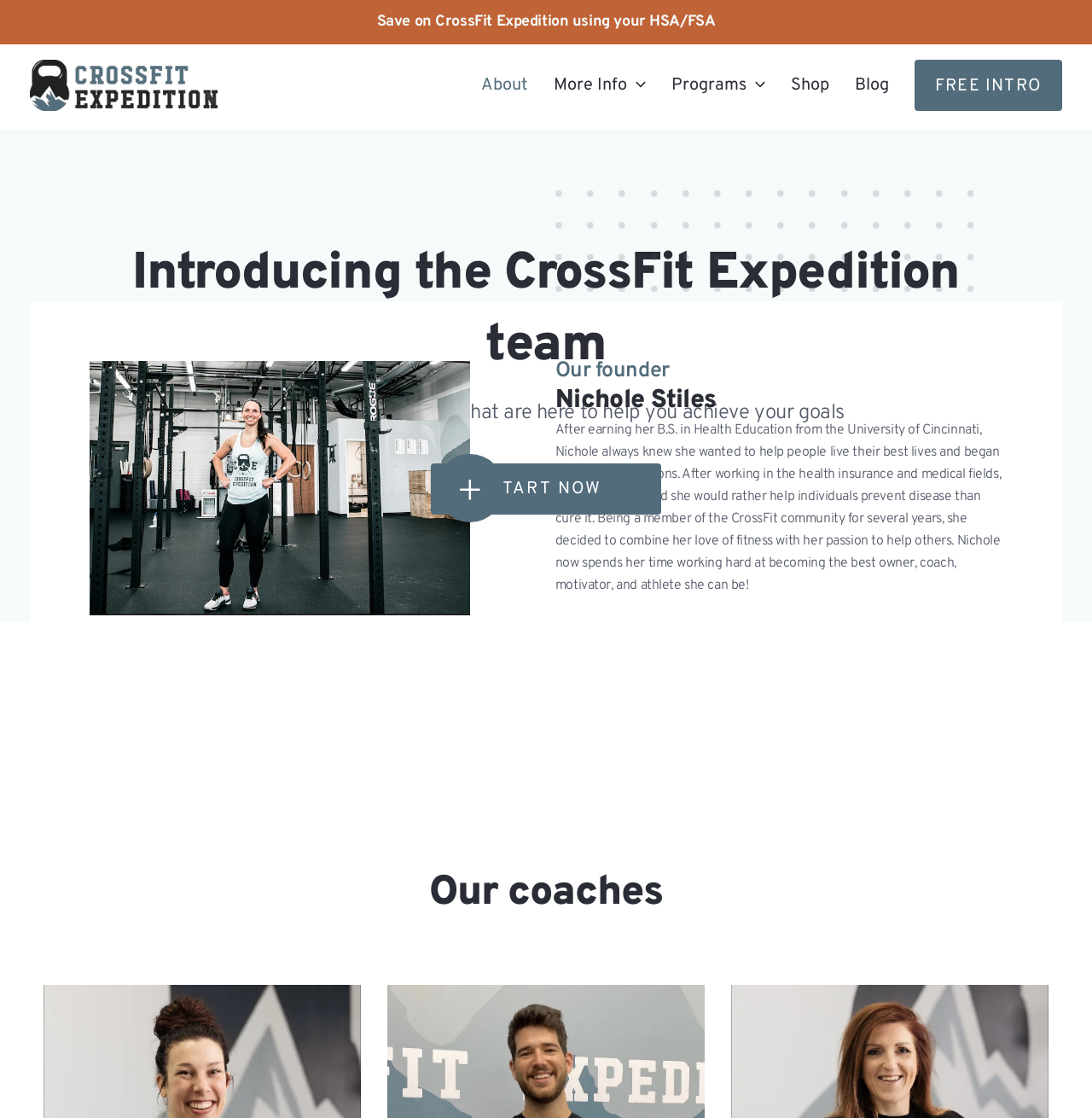Find and indicate the bounding box coordinates of the region you should select to follow the given instruction: "Visit the 'Shop'".

[0.712, 0.053, 0.771, 0.099]